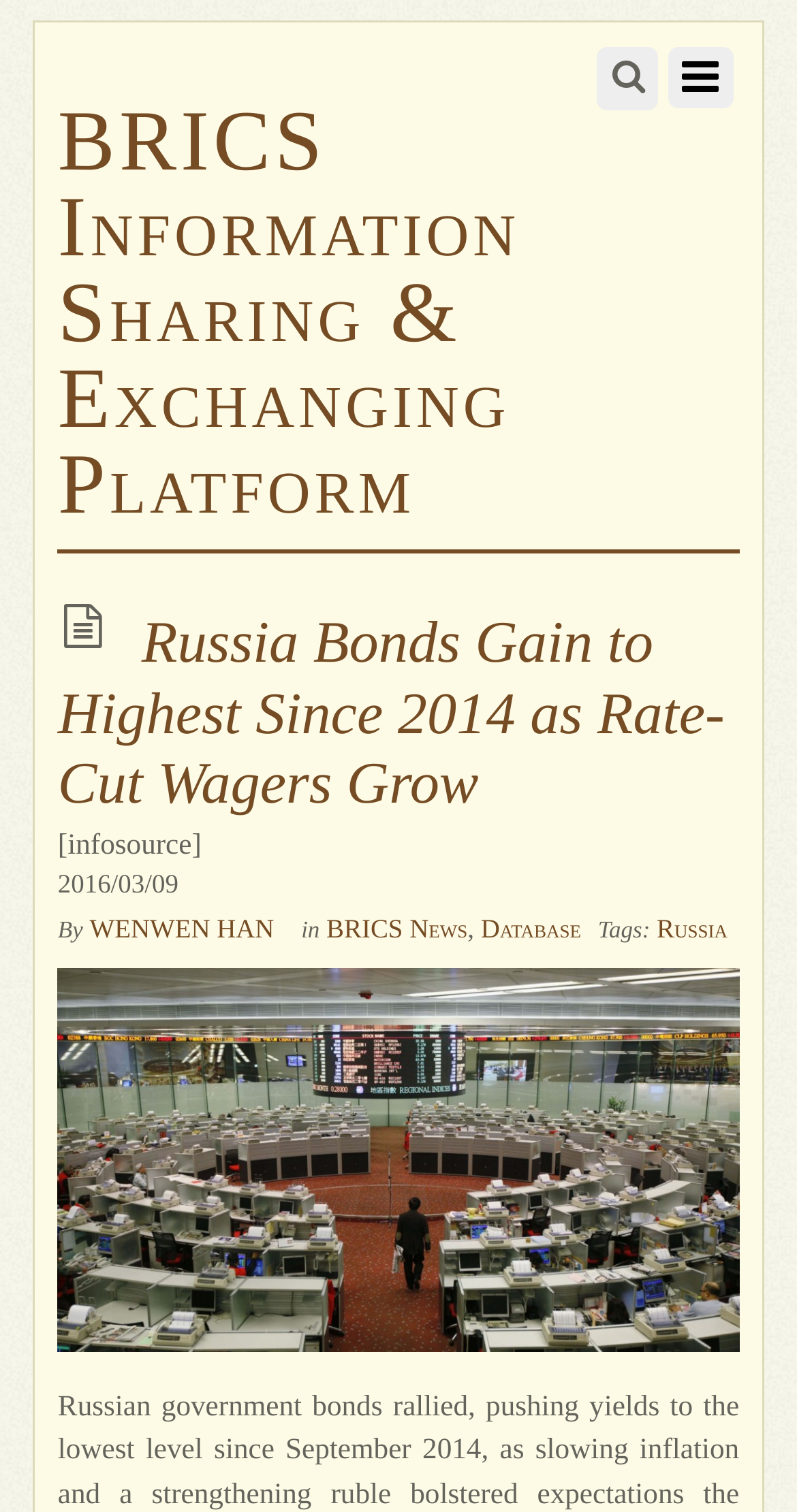Give a detailed account of the webpage, highlighting key information.

The webpage appears to be a news article page, with a focus on a specific news story. At the top, there is a link to the "BRICS Information Sharing & Exchanging Platform" on the left side, and a search box on the right side. 

Below the search box, the main content of the page begins. The title of the news article, "Russia Bonds Gain to Highest Since 2014 as Rate-Cut Wagers Grow", is prominently displayed in a large font size. 

Underneath the title, there is a line of text indicating the source of the information, "[infosource]". To the right of this text, the publication date "2016/03/09" is displayed. 

The author of the article, "WENWEN HAN", is credited on the next line, along with a link to "BRICS News" and "Database". These links are separated by commas. 

Further down, there is a list of tags related to the article, including "Russia". 

At the very bottom of the page, there is an image with the ID "2016030904", which is likely a thumbnail or a related image to the news article.